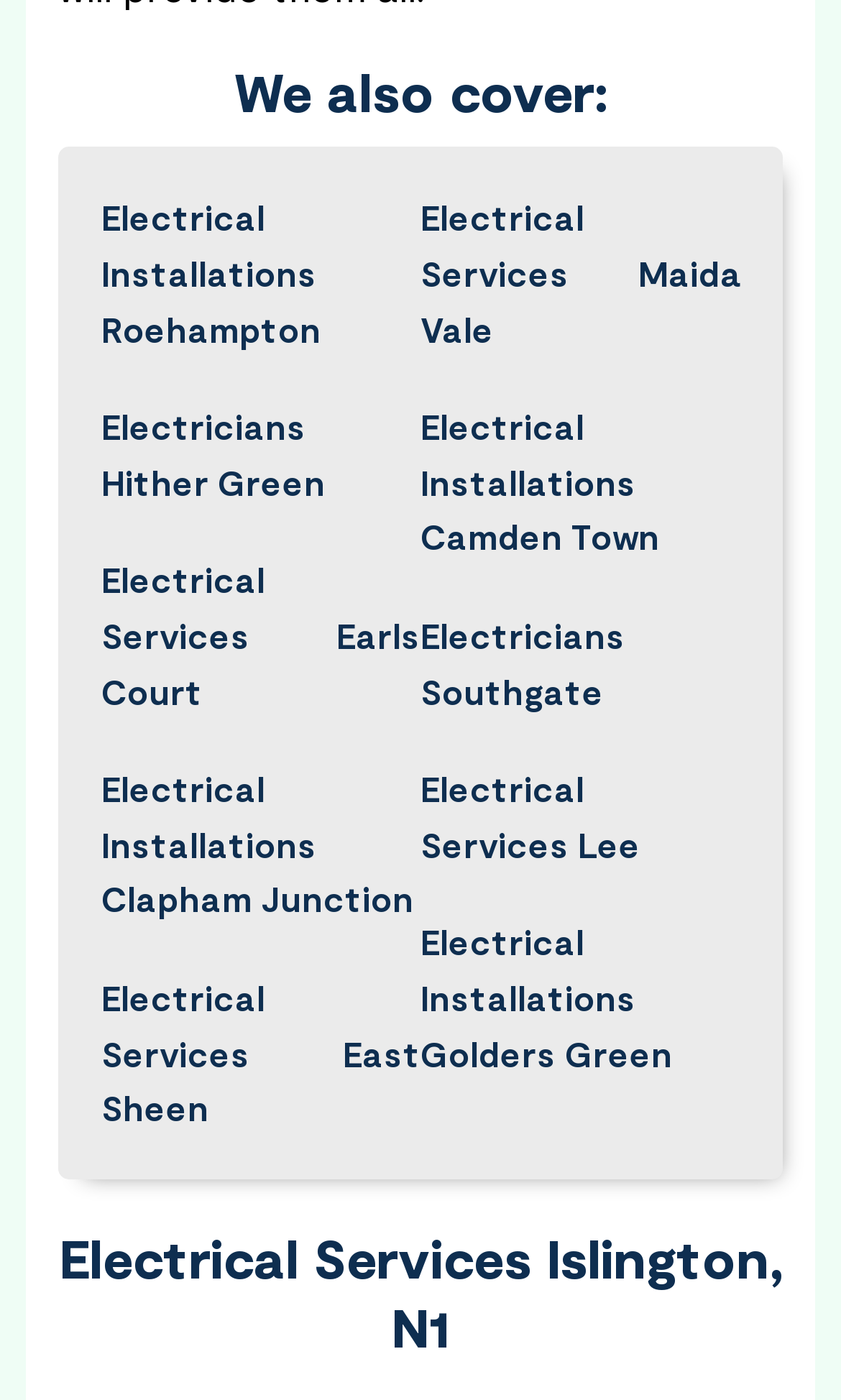Identify the bounding box coordinates for the UI element that matches this description: "Electricians Southgate".

[0.5, 0.434, 0.879, 0.513]